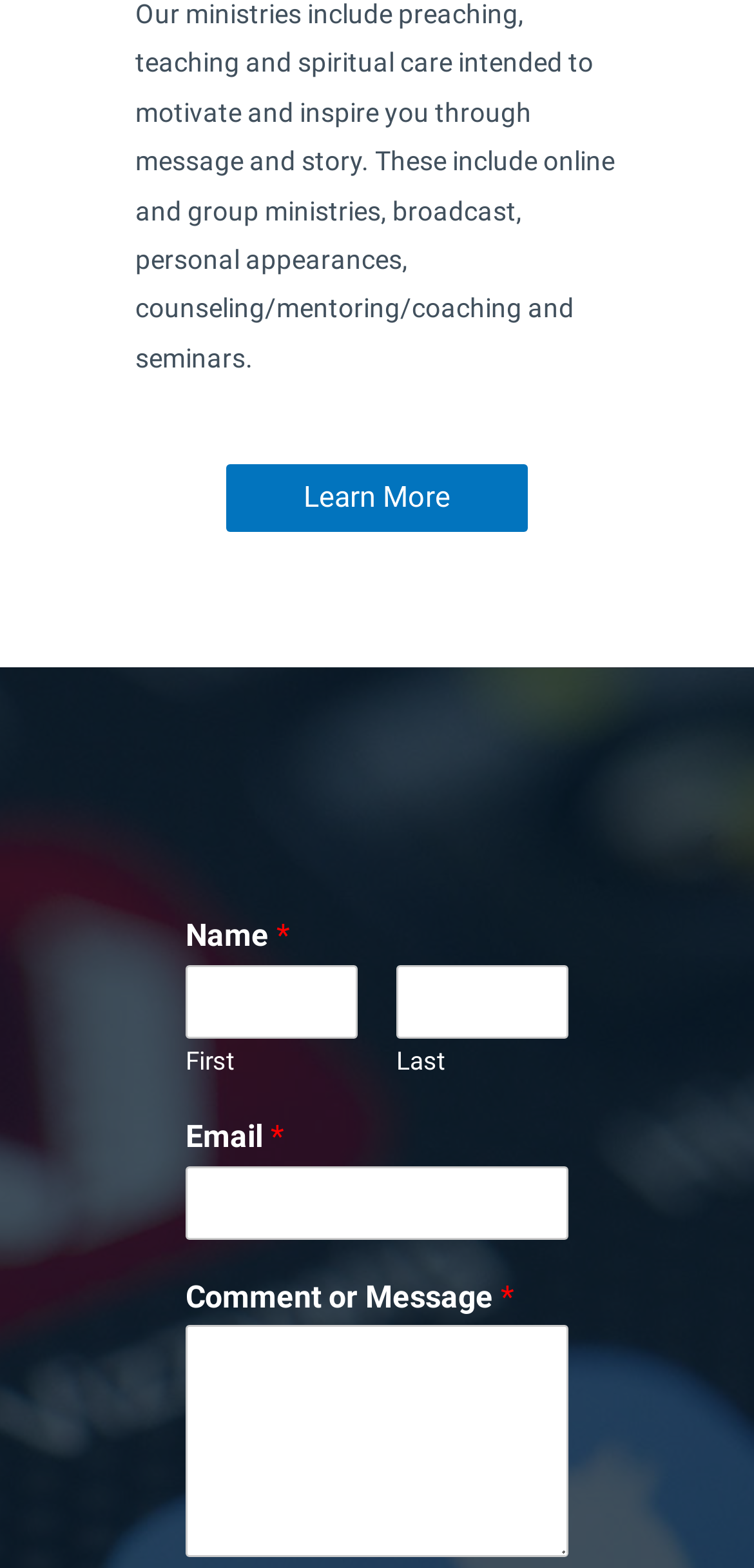Using the given element description, provide the bounding box coordinates (top-left x, top-left y, bottom-right x, bottom-right y) for the corresponding UI element in the screenshot: parent_node: Email * name="wpforms[fields][1]"

[0.246, 0.743, 0.754, 0.79]